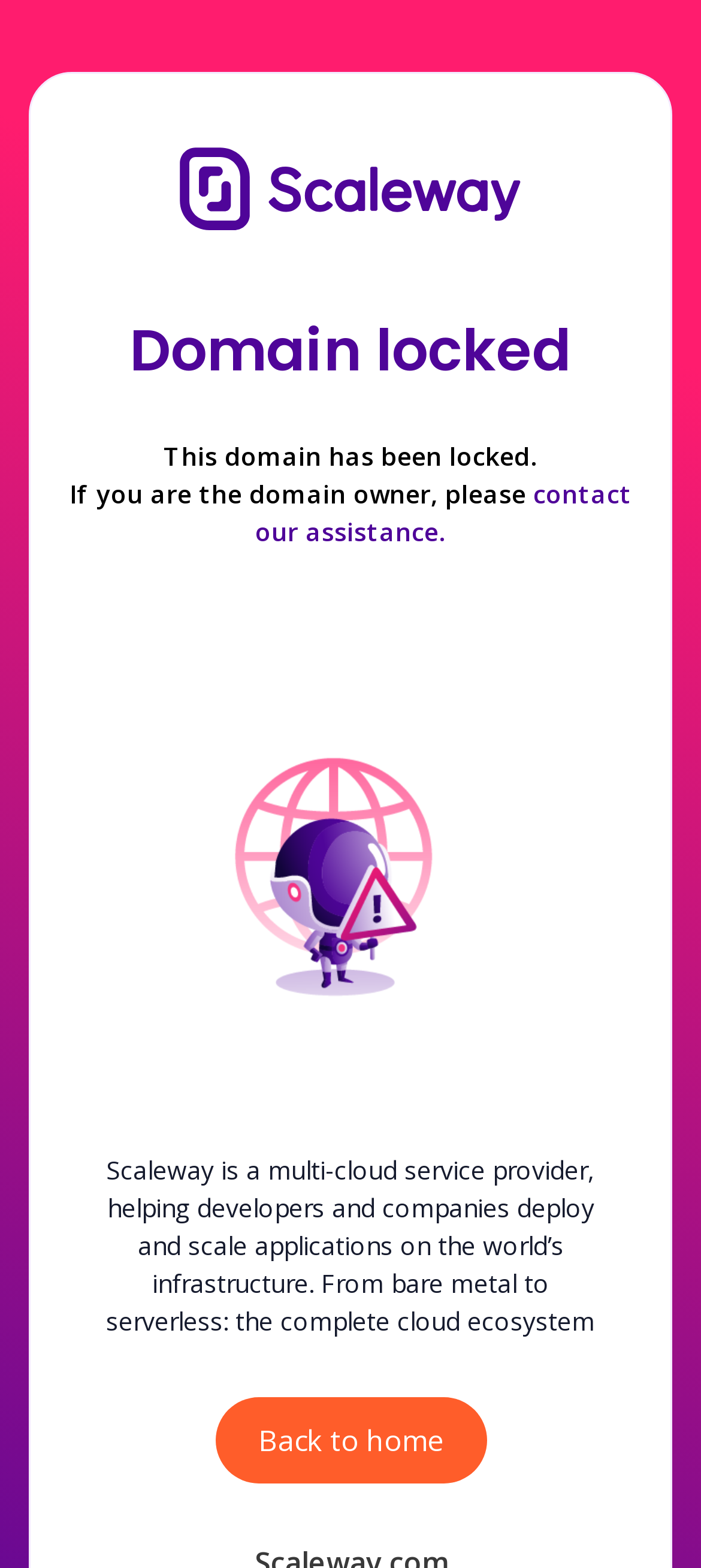Bounding box coordinates should be provided in the format (top-left x, top-left y, bottom-right x, bottom-right y) with all values between 0 and 1. Identify the bounding box for this UI element: Back to home

[0.306, 0.891, 0.694, 0.946]